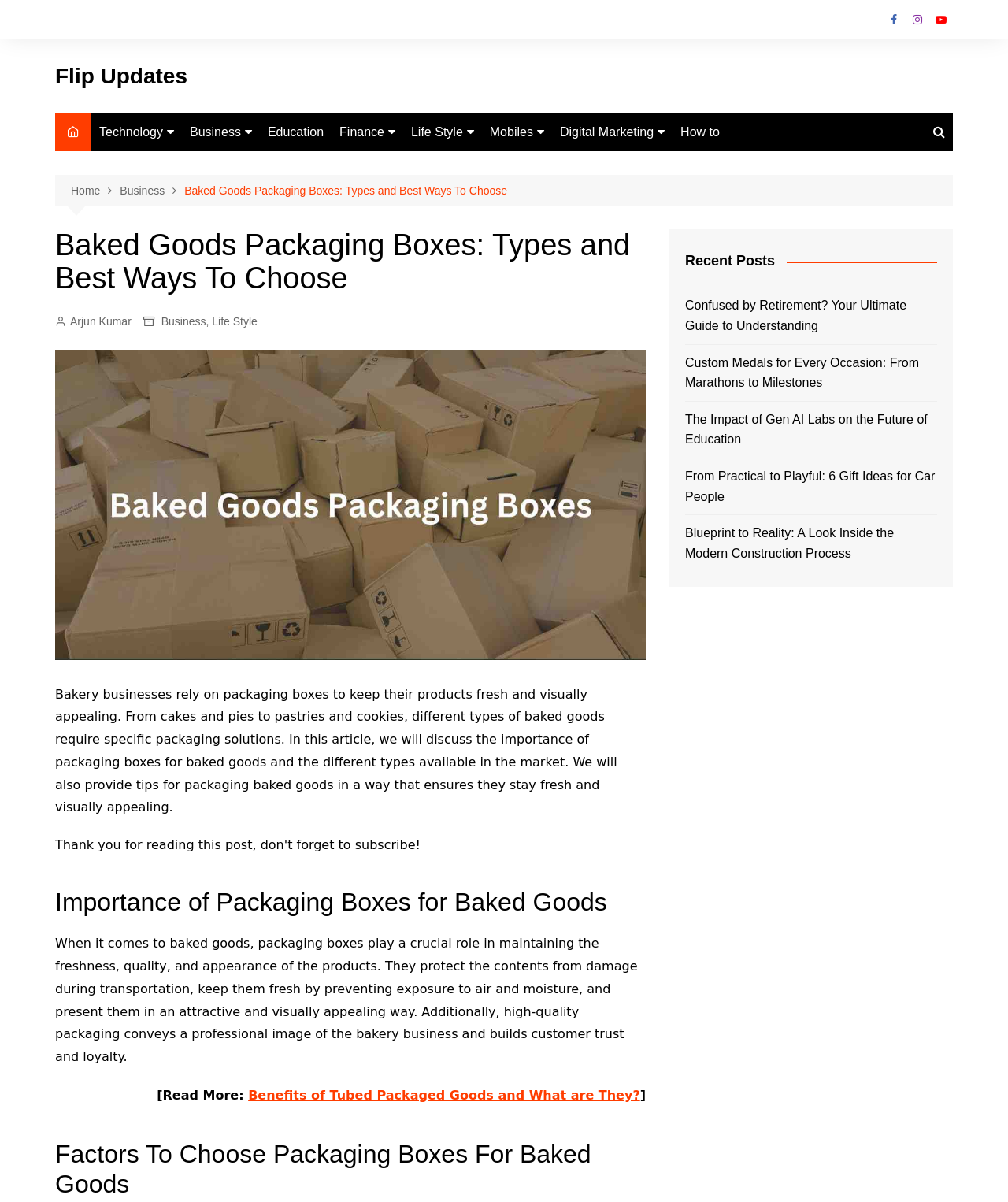Specify the bounding box coordinates of the region I need to click to perform the following instruction: "Check recent posts". The coordinates must be four float numbers in the range of 0 to 1, i.e., [left, top, right, bottom].

[0.68, 0.21, 0.93, 0.225]